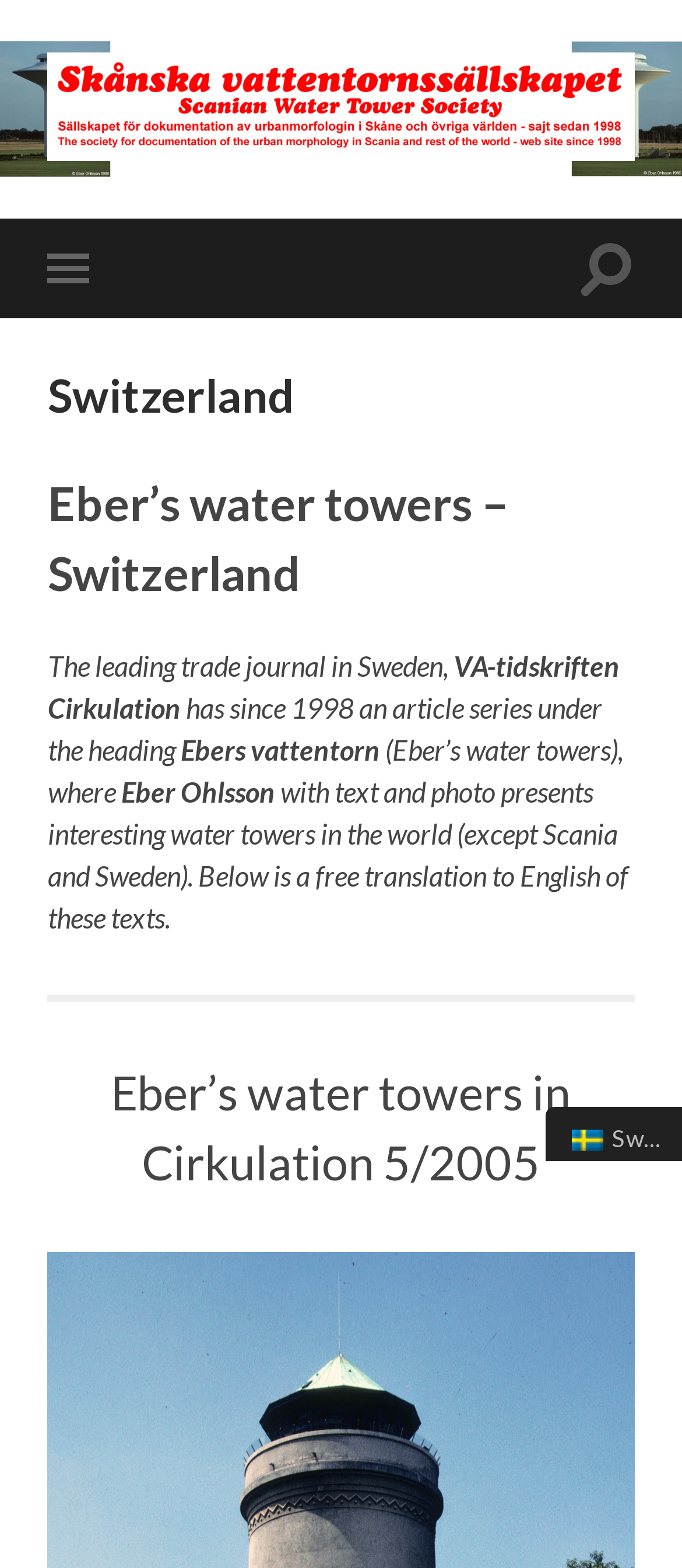Who is the author of the article series?
Please answer the question as detailed as possible based on the image.

I found the answer by analyzing the text in the StaticText elements. In element [613], I found the text 'Eber Ohlsson', which is mentioned as the author of the article series.